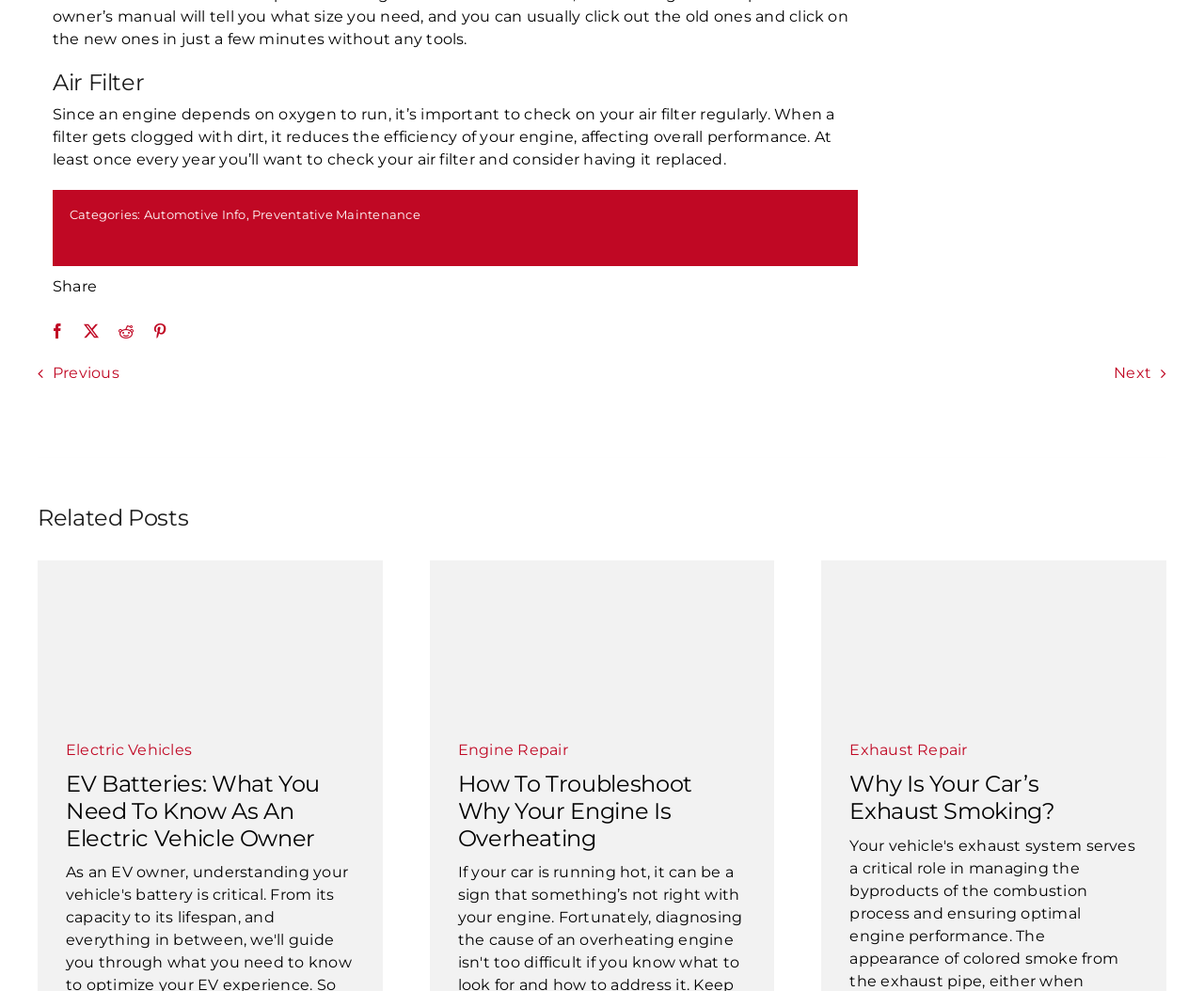Please identify the bounding box coordinates of the area that needs to be clicked to follow this instruction: "Go to the next page".

[0.925, 0.367, 0.969, 0.385]